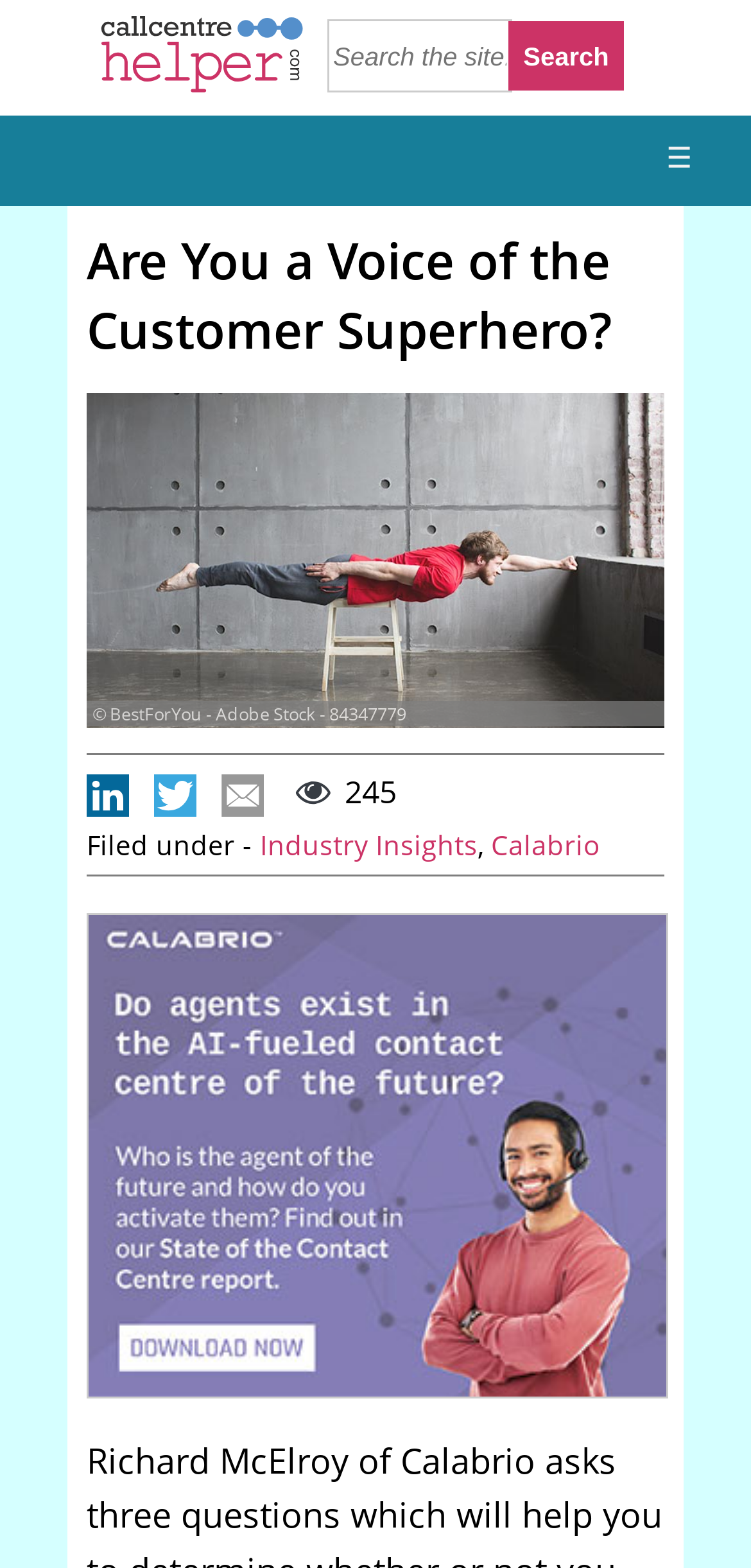Based on the element description: "name="q" placeholder="Search the site..."", identify the bounding box coordinates for this UI element. The coordinates must be four float numbers between 0 and 1, listed as [left, top, right, bottom].

[0.436, 0.012, 0.682, 0.059]